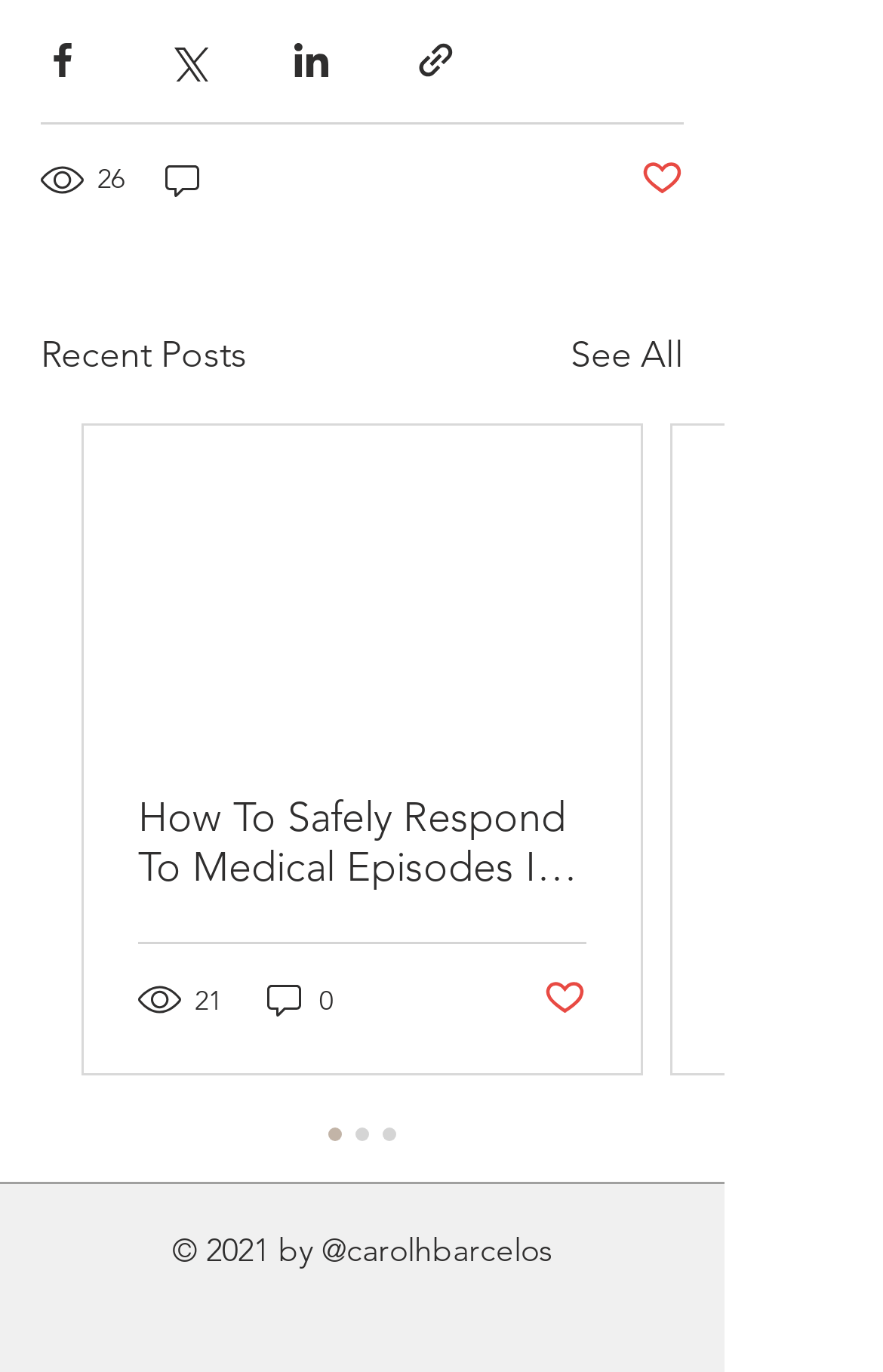Based on the element description: "Post not marked as liked", identify the bounding box coordinates for this UI element. The coordinates must be four float numbers between 0 and 1, listed as [left, top, right, bottom].

[0.726, 0.113, 0.774, 0.148]